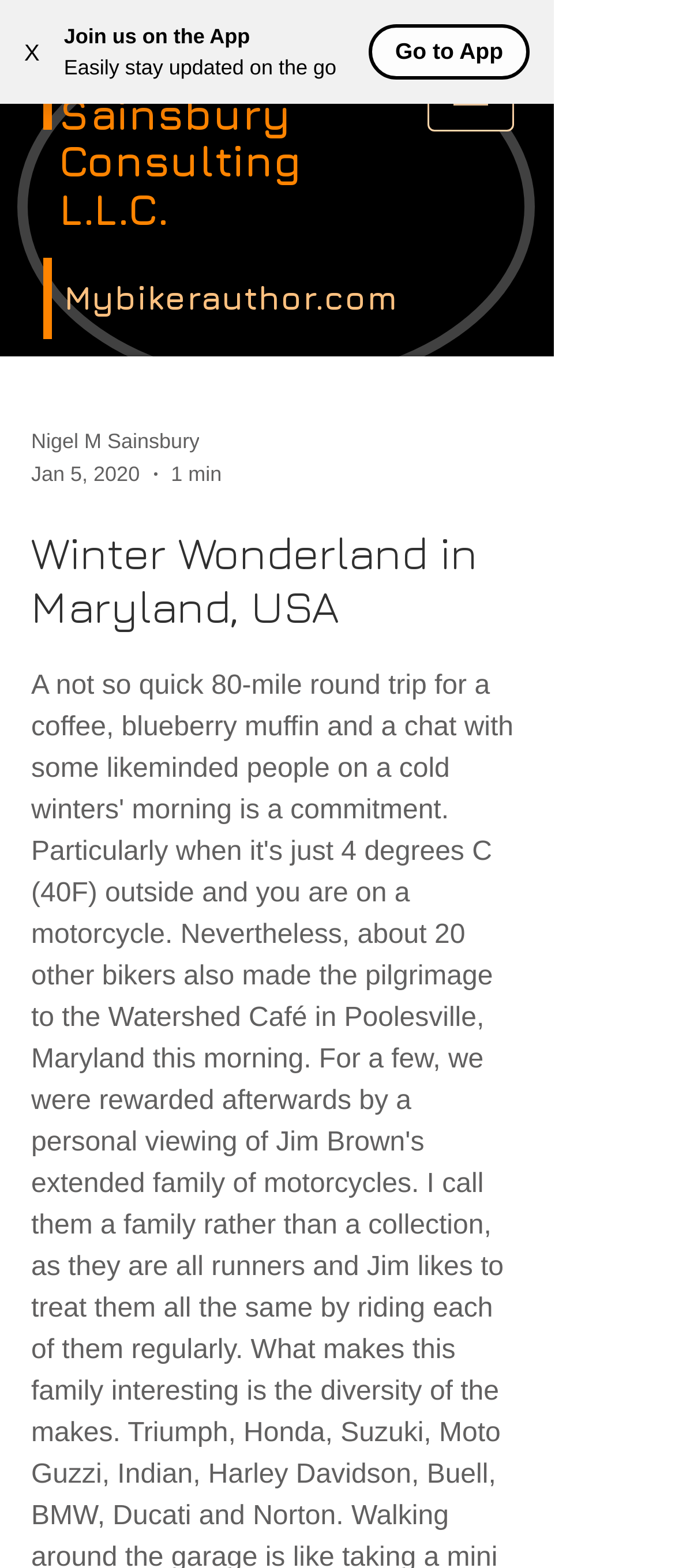Reply to the question with a brief word or phrase: What is the reading time of the article?

1 min